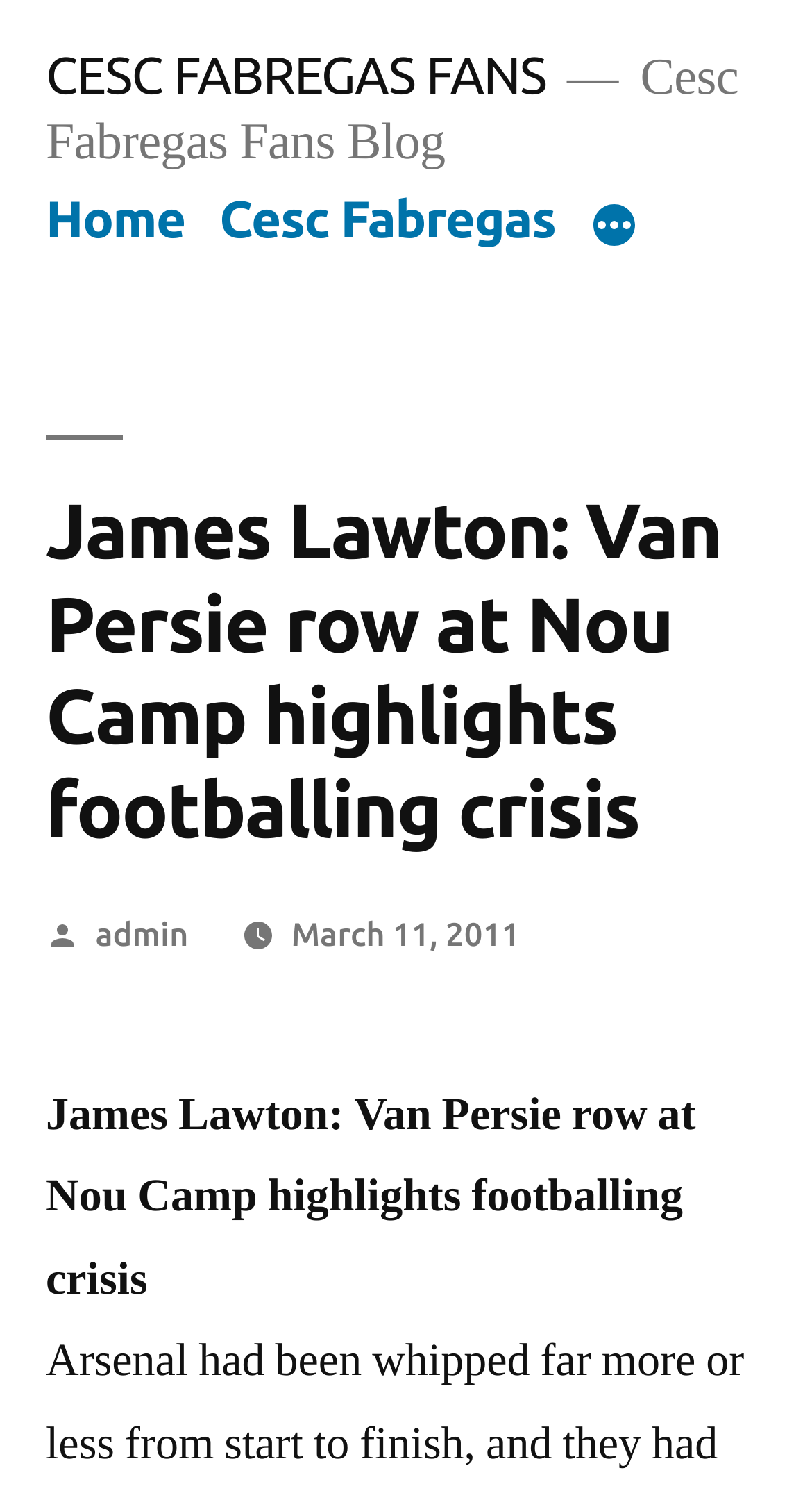Craft a detailed narrative of the webpage's structure and content.

The webpage appears to be a blog post about a football-related topic. At the top-left corner, there is a link to "CESC FABREGAS FANS" and a static text "Cesc Fabregas Fans Blog" next to it. Below these elements, a top menu navigation bar is located, containing links to "Home", "Cesc Fabregas", and a "More" button that expands to a menu.

The main content of the webpage is a blog post titled "James Lawton: Van Persie row at Nou Camp highlights footballing crisis", which is displayed prominently in the middle of the page. The title is repeated again at the bottom of the page. Below the title, there is a section with the author's name "admin" and the date "March 11, 2011" when the post was published.